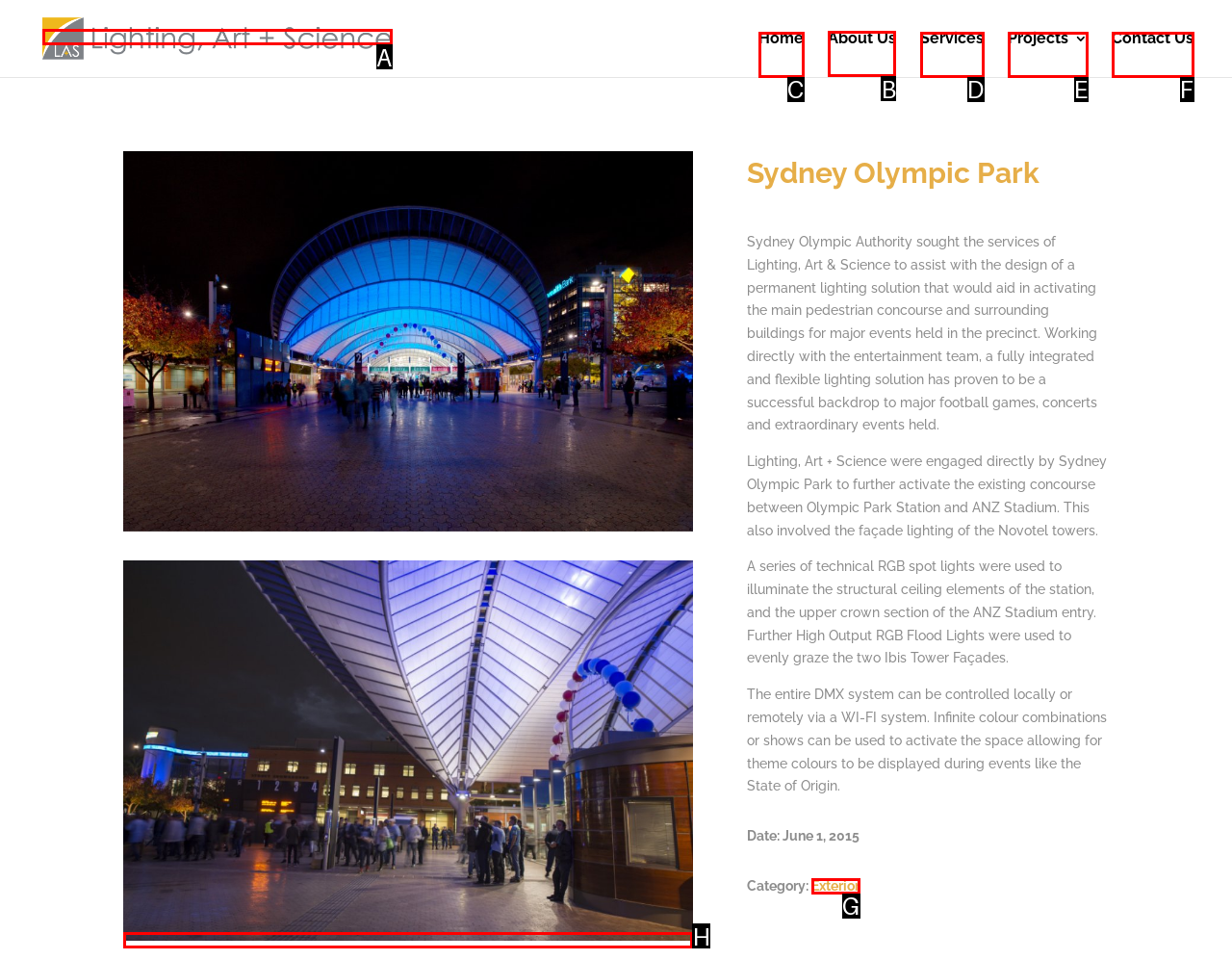Please indicate which HTML element should be clicked to fulfill the following task: view about us. Provide the letter of the selected option.

B